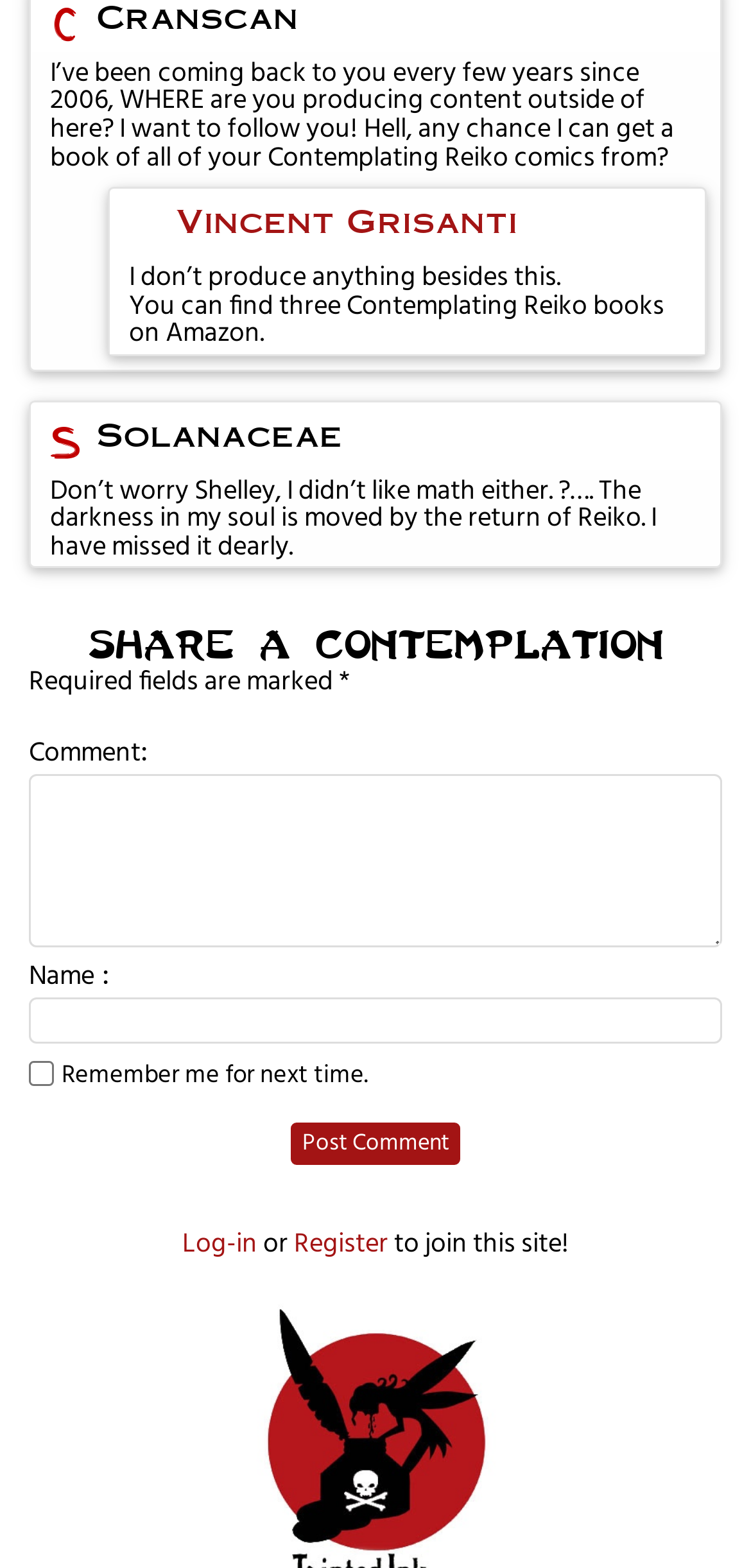Locate the bounding box coordinates of the clickable region necessary to complete the following instruction: "Click on the 'Vincent Grisanti' link". Provide the coordinates in the format of four float numbers between 0 and 1, i.e., [left, top, right, bottom].

[0.233, 0.126, 0.69, 0.153]